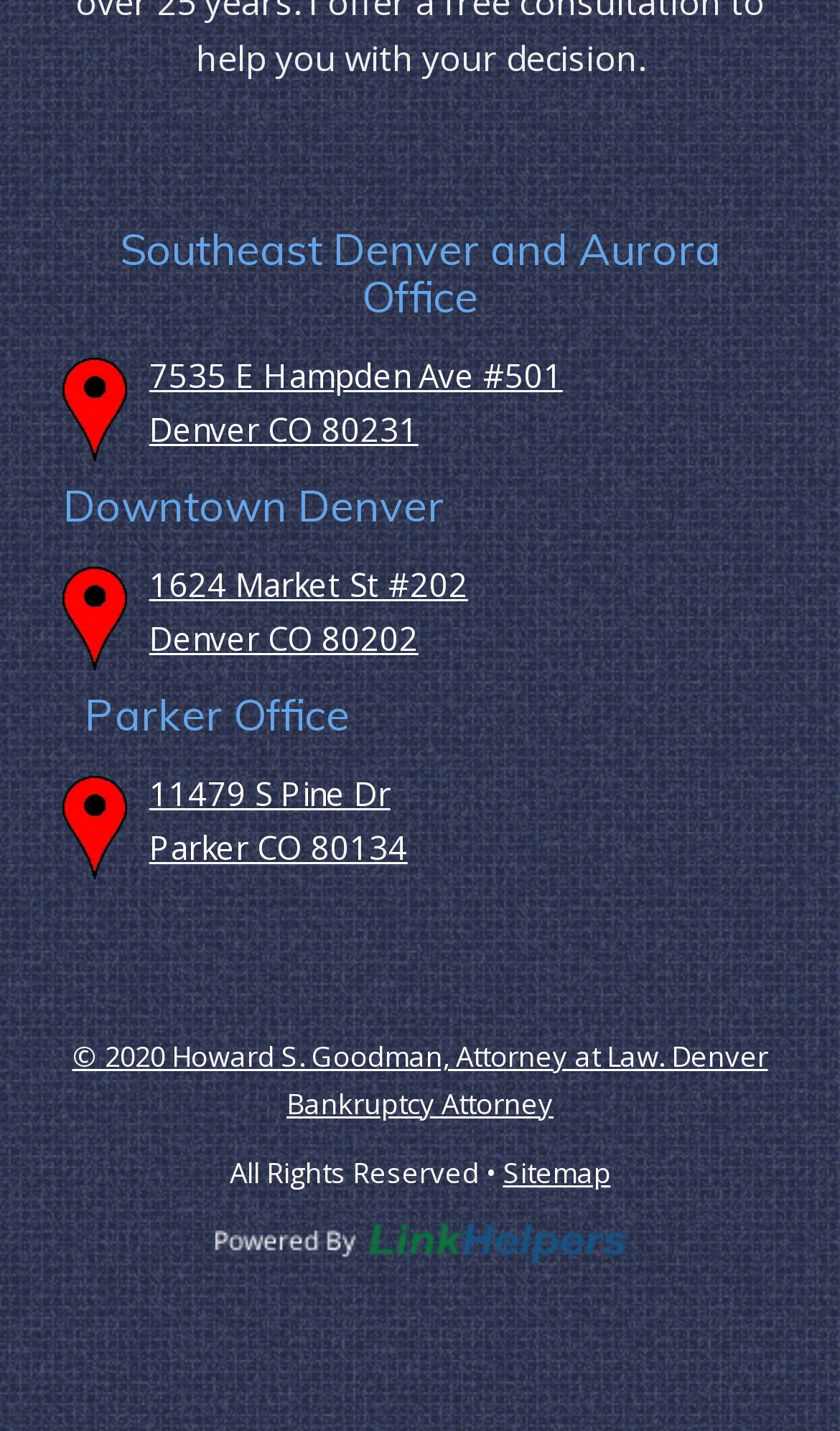What is the zip code of the Downtown Denver office?
From the screenshot, supply a one-word or short-phrase answer.

80202